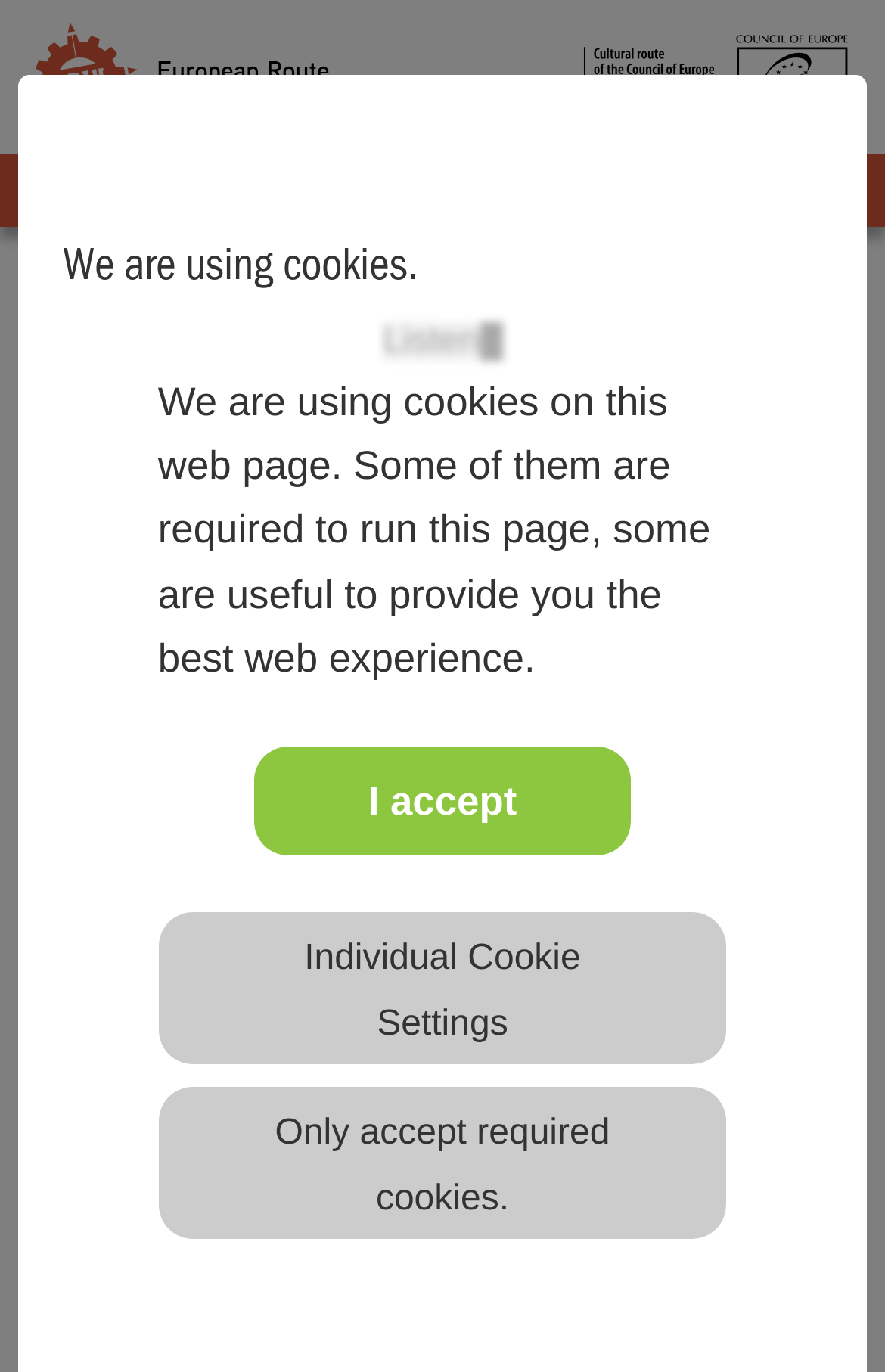Find the coordinates for the bounding box of the element with this description: "Individual Cookie Settings".

[0.344, 0.685, 0.656, 0.76]